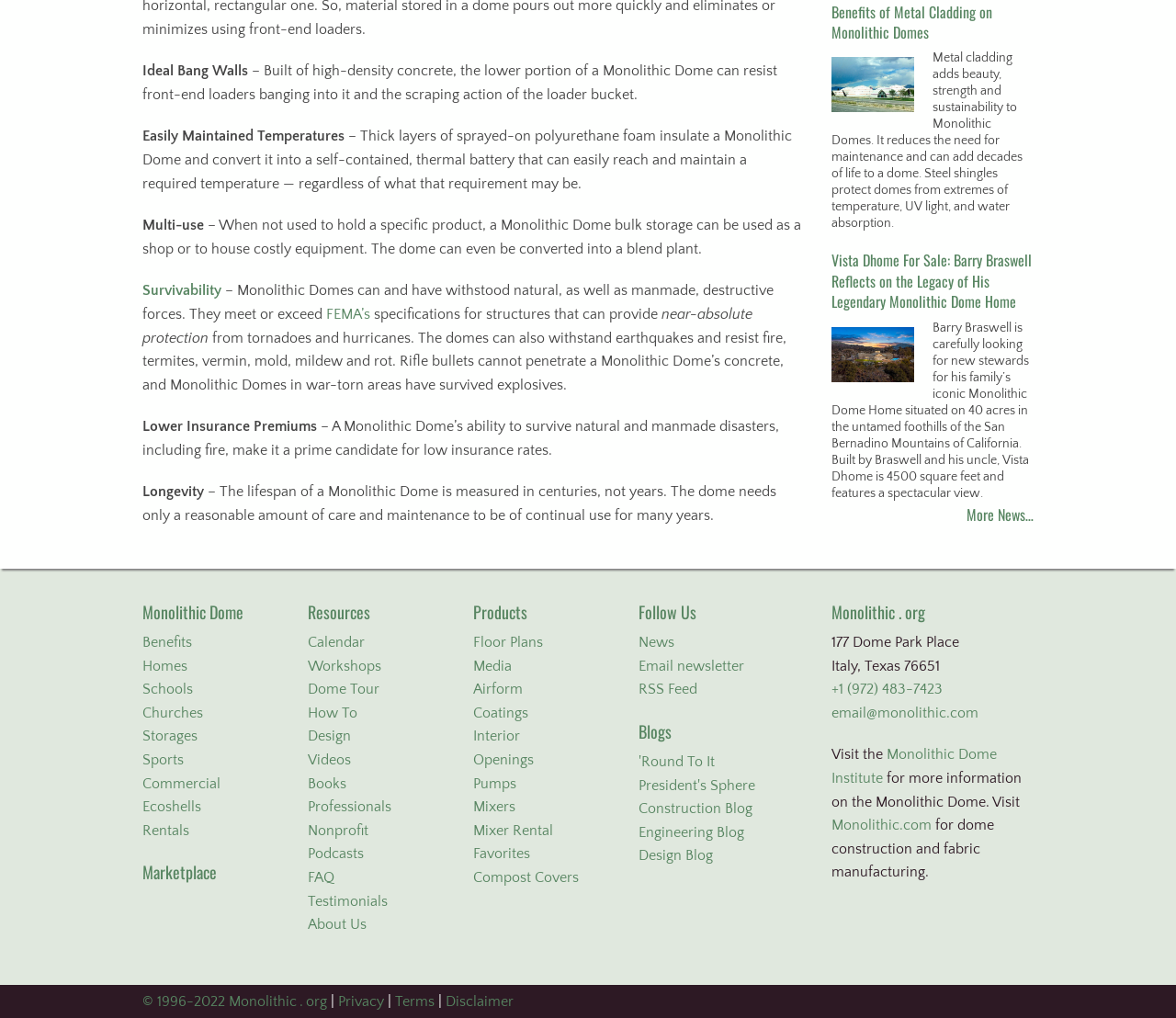Locate the bounding box coordinates of the element that should be clicked to fulfill the instruction: "Click on the 'Survivability' link".

[0.121, 0.277, 0.188, 0.294]